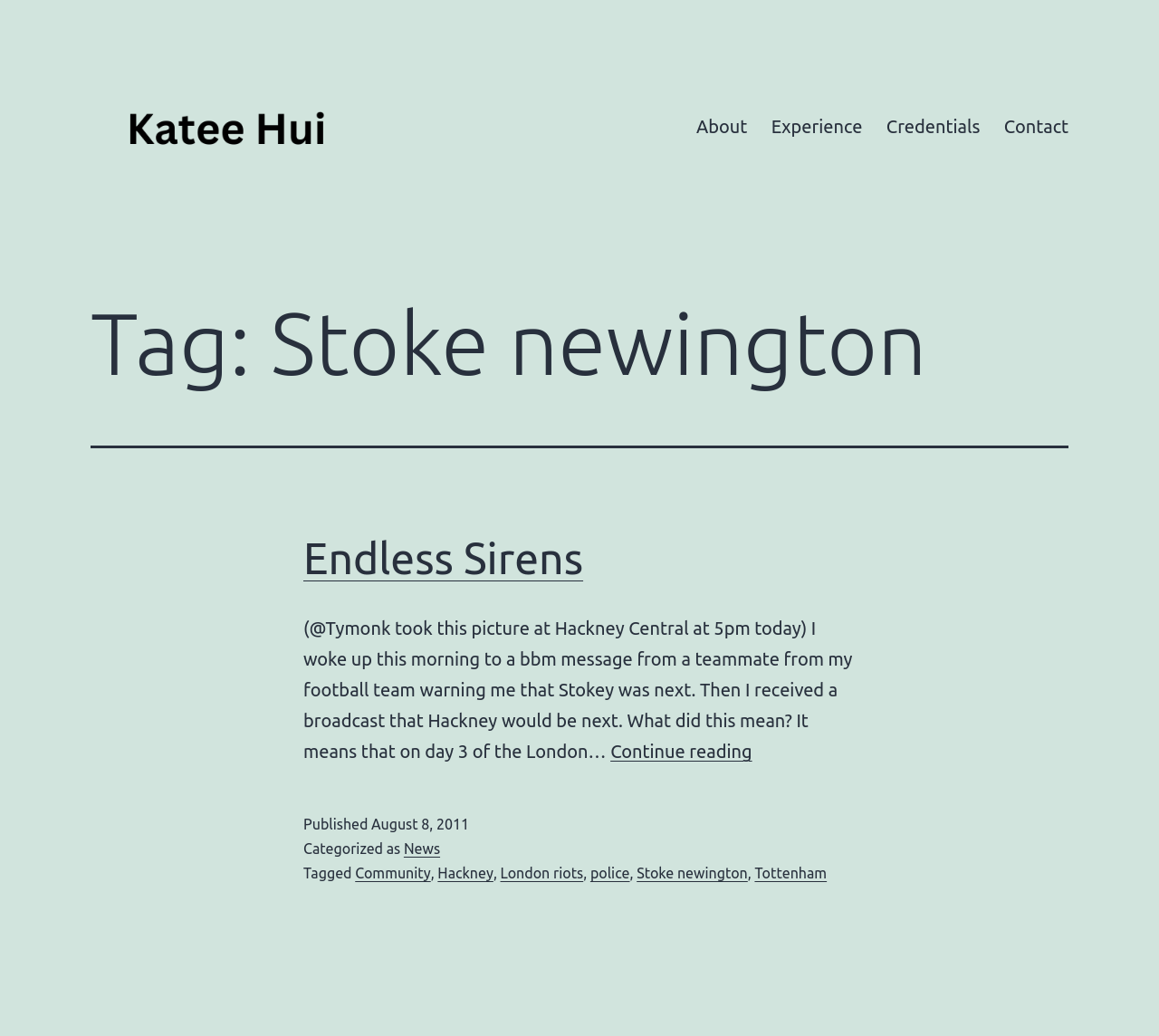Specify the bounding box coordinates of the element's area that should be clicked to execute the given instruction: "Read the article 'Endless Sirens'". The coordinates should be four float numbers between 0 and 1, i.e., [left, top, right, bottom].

[0.262, 0.511, 0.738, 0.566]